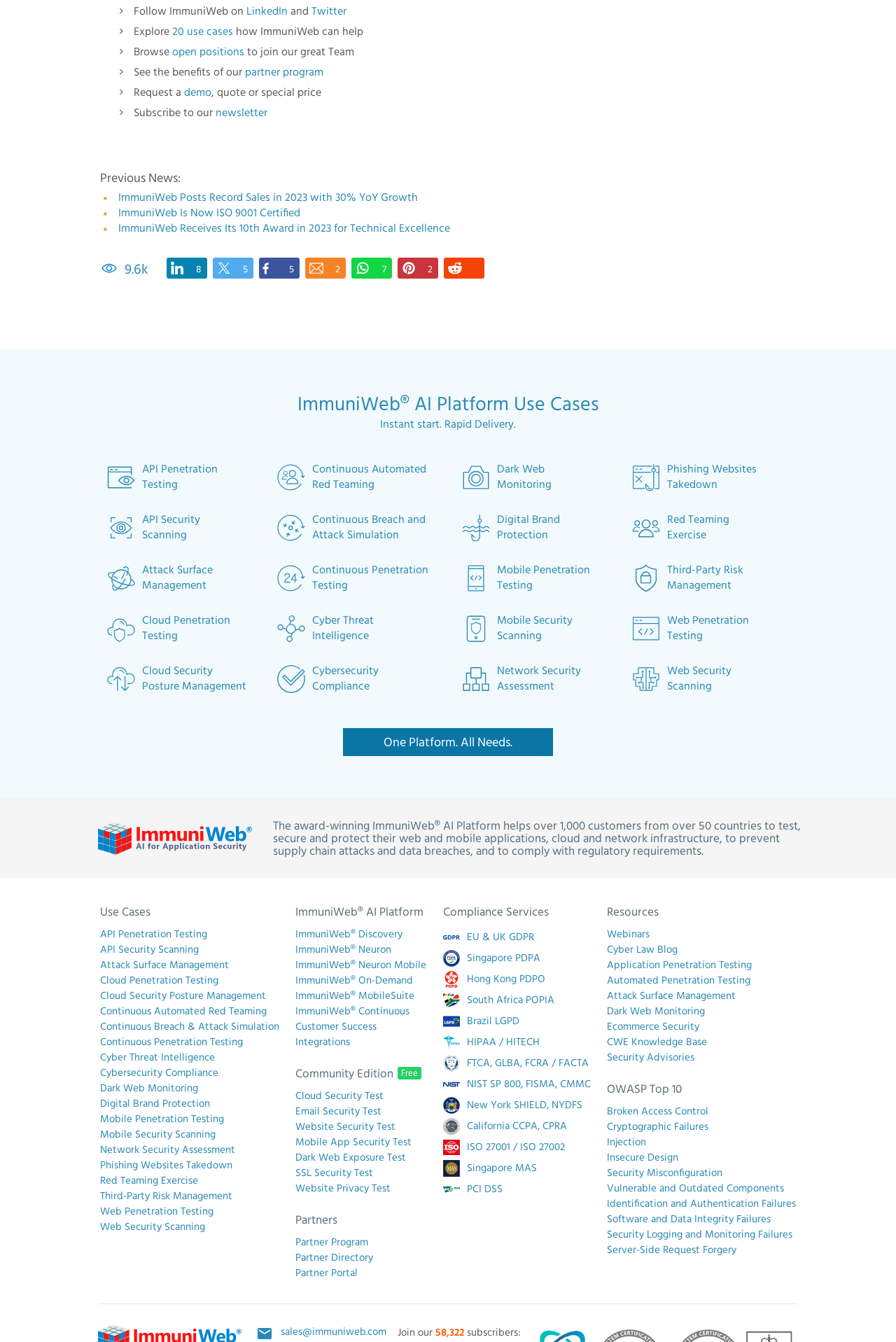Using the webpage screenshot, find the UI element described by NIST SP 800, FISMA, CMMC. Provide the bounding box coordinates in the format (top-left x, top-left y, bottom-right x, bottom-right y), ensuring all values are floating point numbers between 0 and 1.

[0.494, 0.802, 0.659, 0.812]